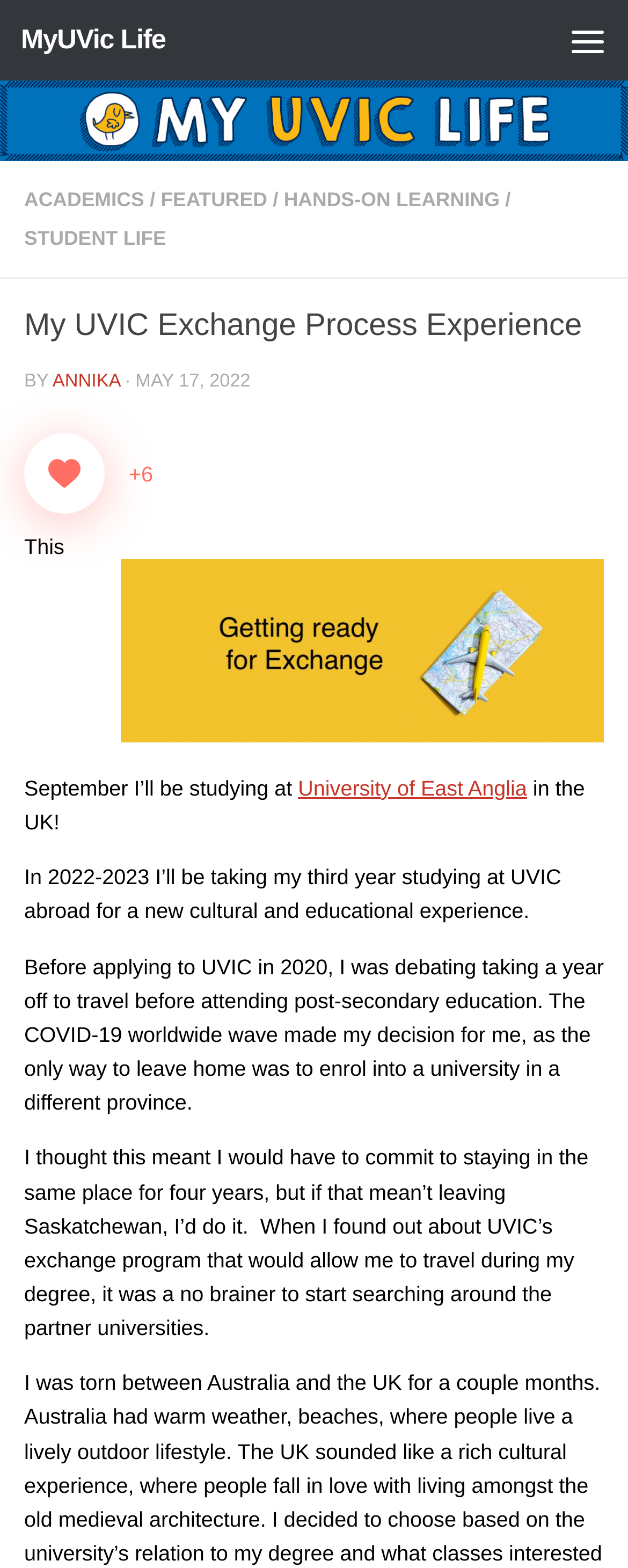Locate the headline of the webpage and generate its content.

My UVIC Exchange Process Experience